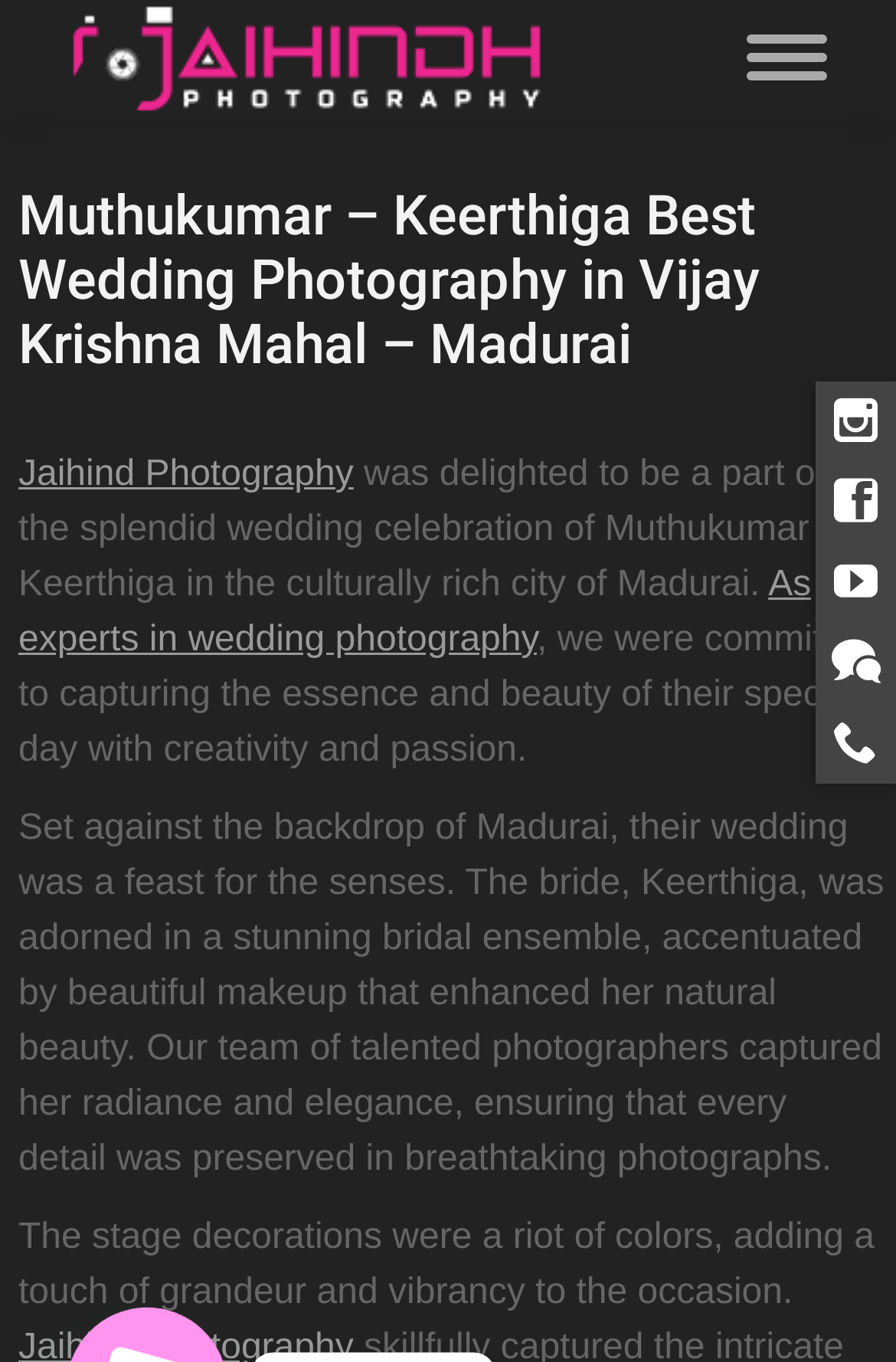Identify the bounding box coordinates of the region that needs to be clicked to carry out this instruction: "Call the photographer". Provide these coordinates as four float numbers ranging from 0 to 1, i.e., [left, top, right, bottom].

[0.91, 0.516, 1.0, 0.575]